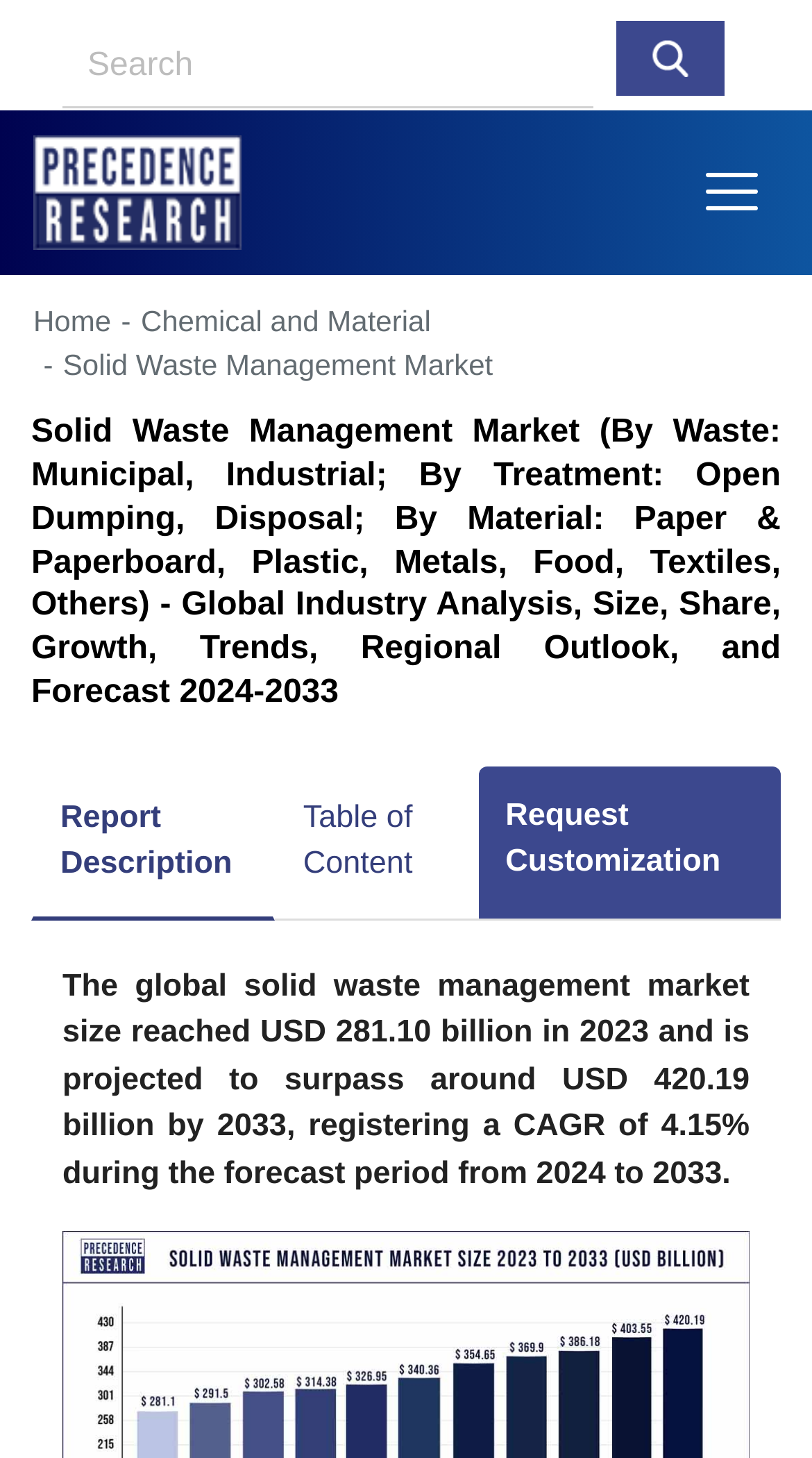Give a concise answer of one word or phrase to the question: 
What is the projected market size of solid waste management by 2033?

USD 420.19 billion